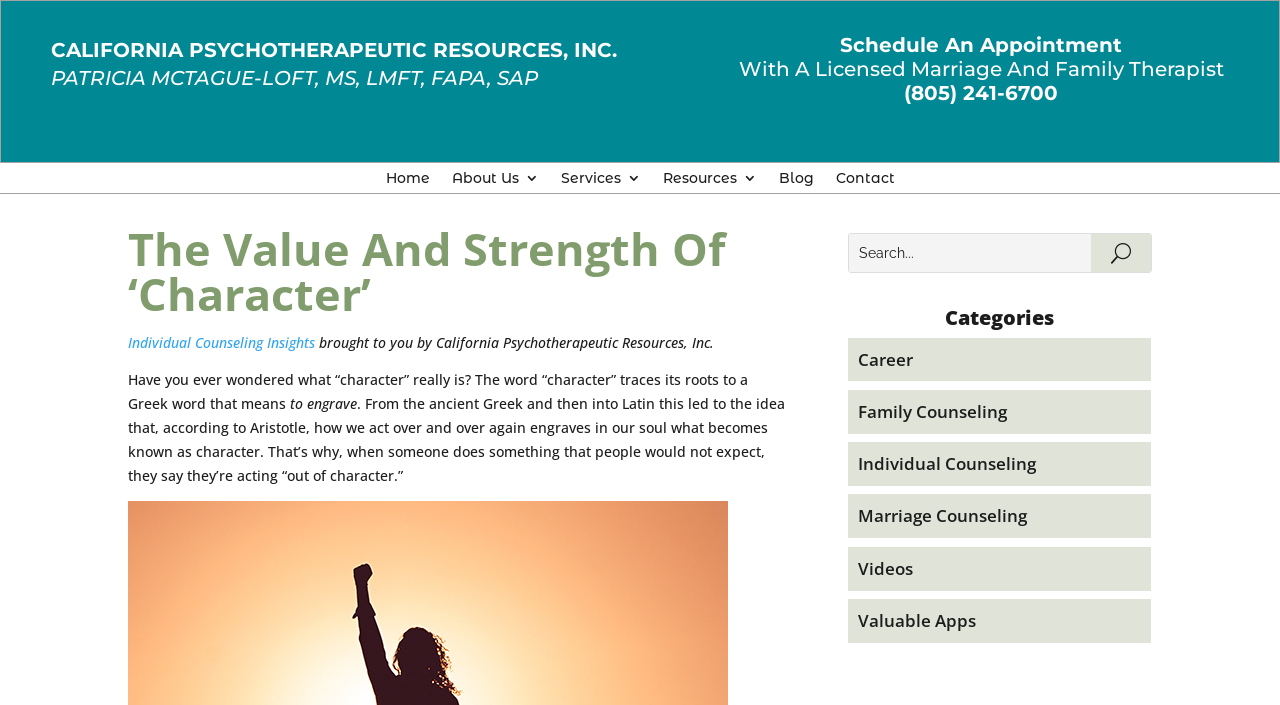What is the name of the organization?
From the image, respond with a single word or phrase.

California Psychotherapeutic Resources, Inc.